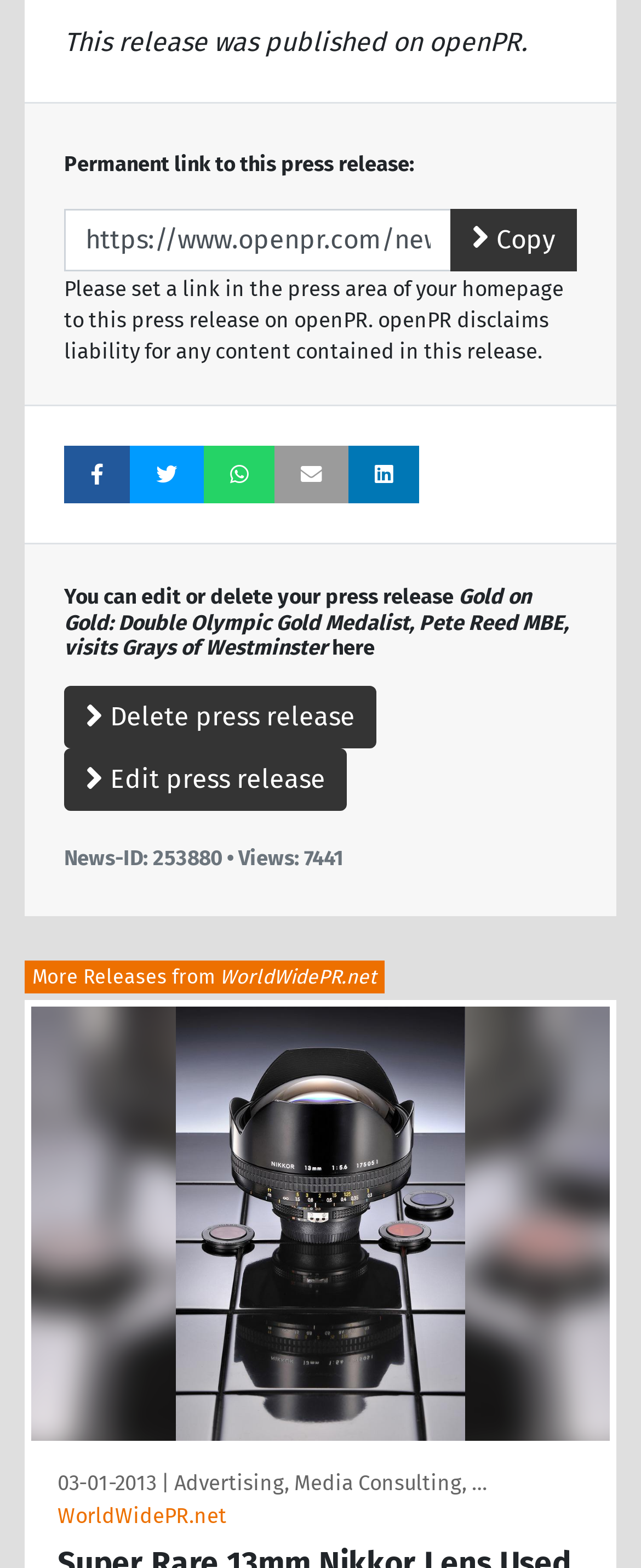Using the element description EMAIL US, predict the bounding box coordinates for the UI element. Provide the coordinates in (top-left x, top-left y, bottom-right x, bottom-right y) format with values ranging from 0 to 1.

None